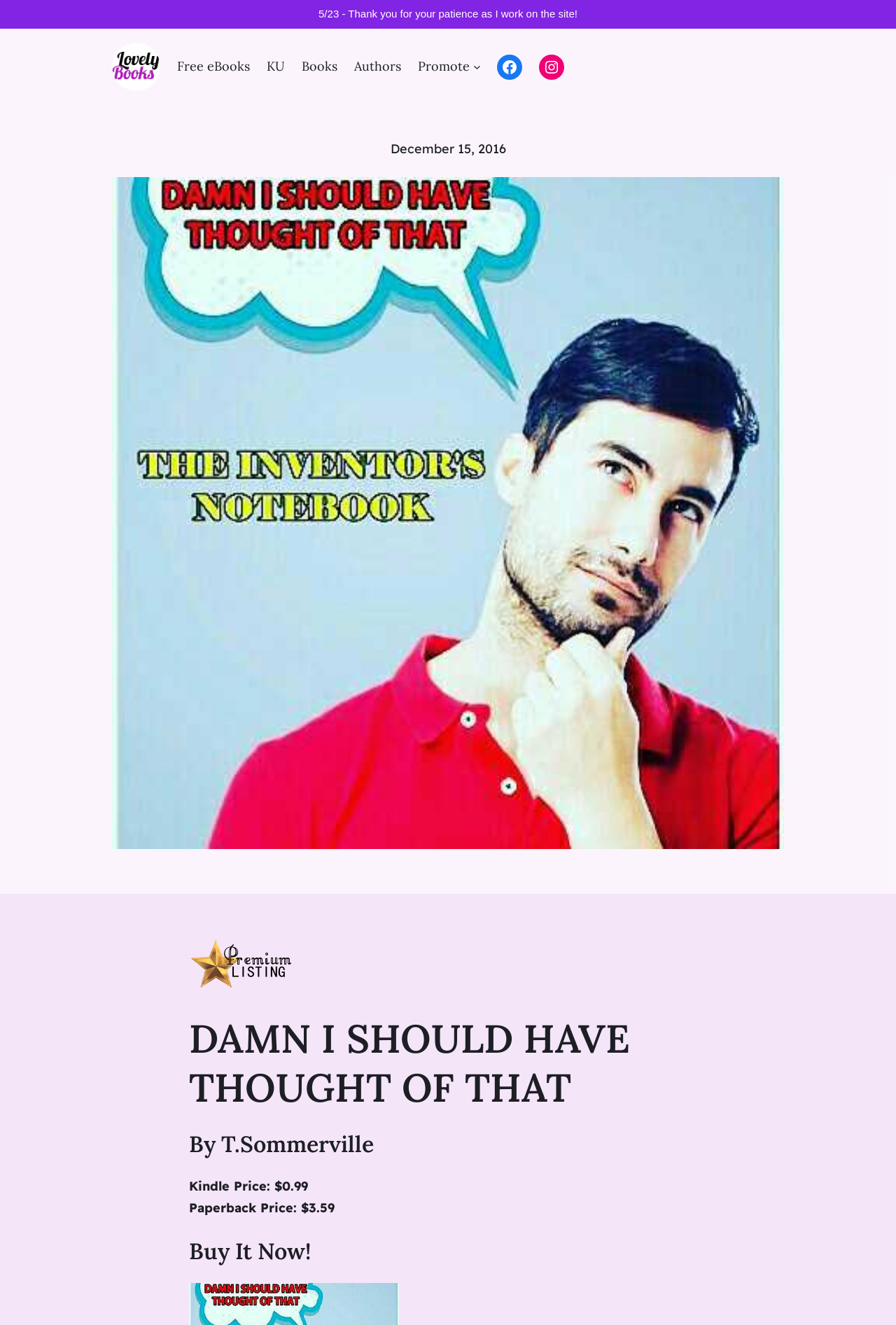Give an extensive and precise description of the webpage.

The webpage is about a book titled "DAMN I SHOULD HAVE THOUGHT OF THAT" by T.Sommerville. At the top, there is a notification that says "5/23 - Thank you for your patience as I work on the site!".

On the left side, there is a navigation sidebar with several links, including "Lovely Books" with an accompanying image, "Free eBooks", "KU", "Books", "Authors", and "Promote". The "Promote" link has a submenu button next to it. Below these links, there are social media links to "Facebook" and "Instagram".

On the right side, there is a time element with the date "December 15, 2016" displayed.

The main content of the page is a figure that takes up most of the page, with an image of a "PREMIUMLISTINGBADGE" at the top. Below the badge, there are three headings: the title of the book "DAMN I SHOULD HAVE THOUGHT OF THAT", the author's name "By T.Sommerville", and a call-to-action "Buy It Now!". The book's prices are listed below the headings, with a Kindle price of $0.99 and a Paperback price of $3.59. The "Buy It Now!" link is placed below the prices.